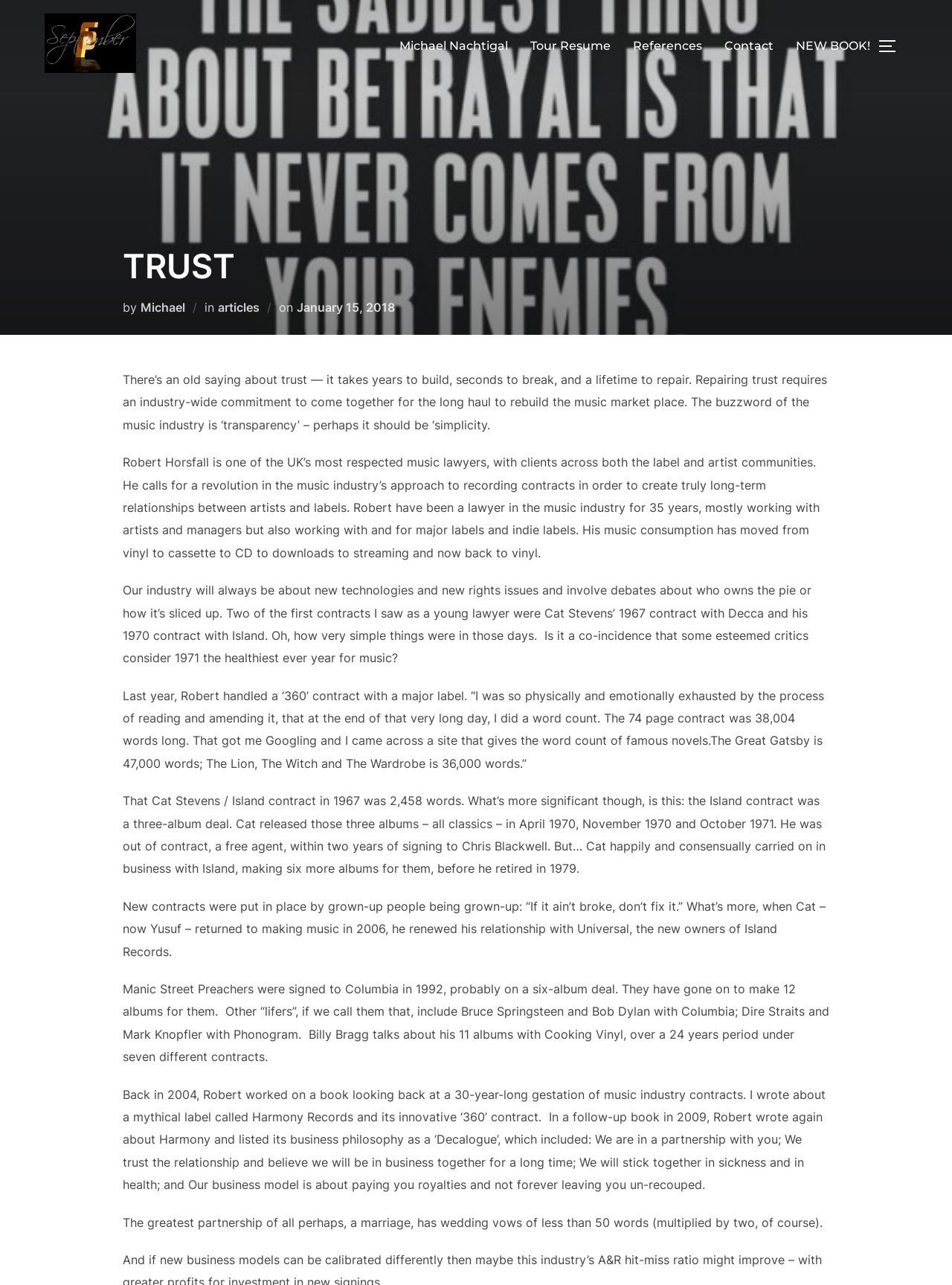What is the name of the website?
Please answer the question with a detailed and comprehensive explanation.

I determined the answer by looking at the link element with the text 'September Productions' at the top of the webpage, which suggests that it is the name of the website.